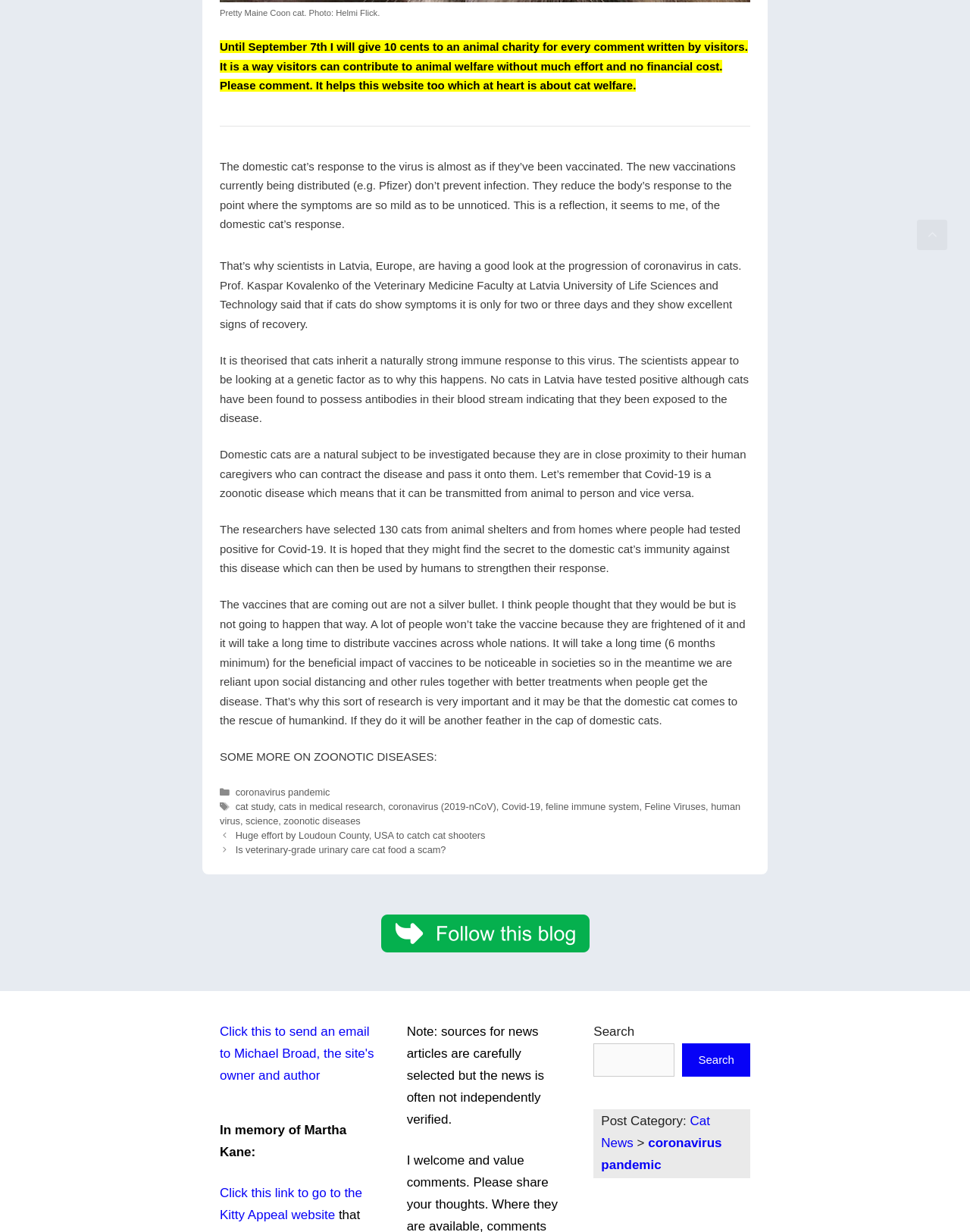For the given element description alt="follow it link and logo", determine the bounding box coordinates of the UI element. The coordinates should follow the format (top-left x, top-left y, bottom-right x, bottom-right y) and be within the range of 0 to 1.

[0.393, 0.754, 0.607, 0.765]